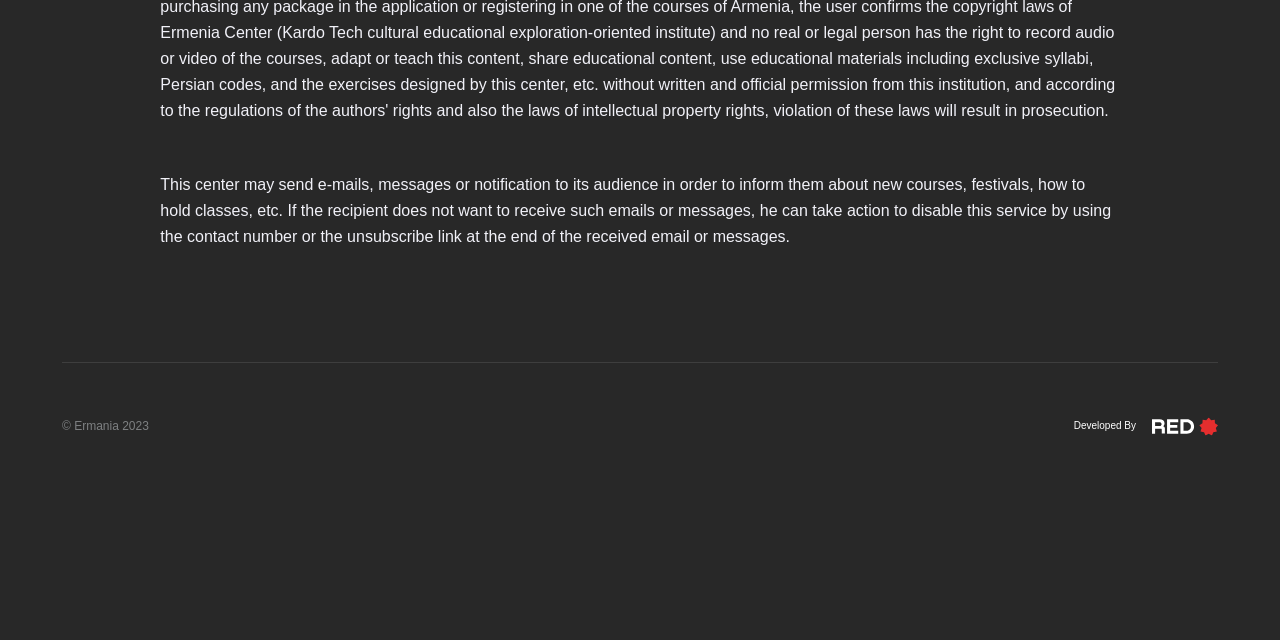Bounding box coordinates must be specified in the format (top-left x, top-left y, bottom-right x, bottom-right y). All values should be floating point numbers between 0 and 1. What are the bounding box coordinates of the UI element described as: parent_node: Developed By

[0.888, 0.645, 0.952, 0.686]